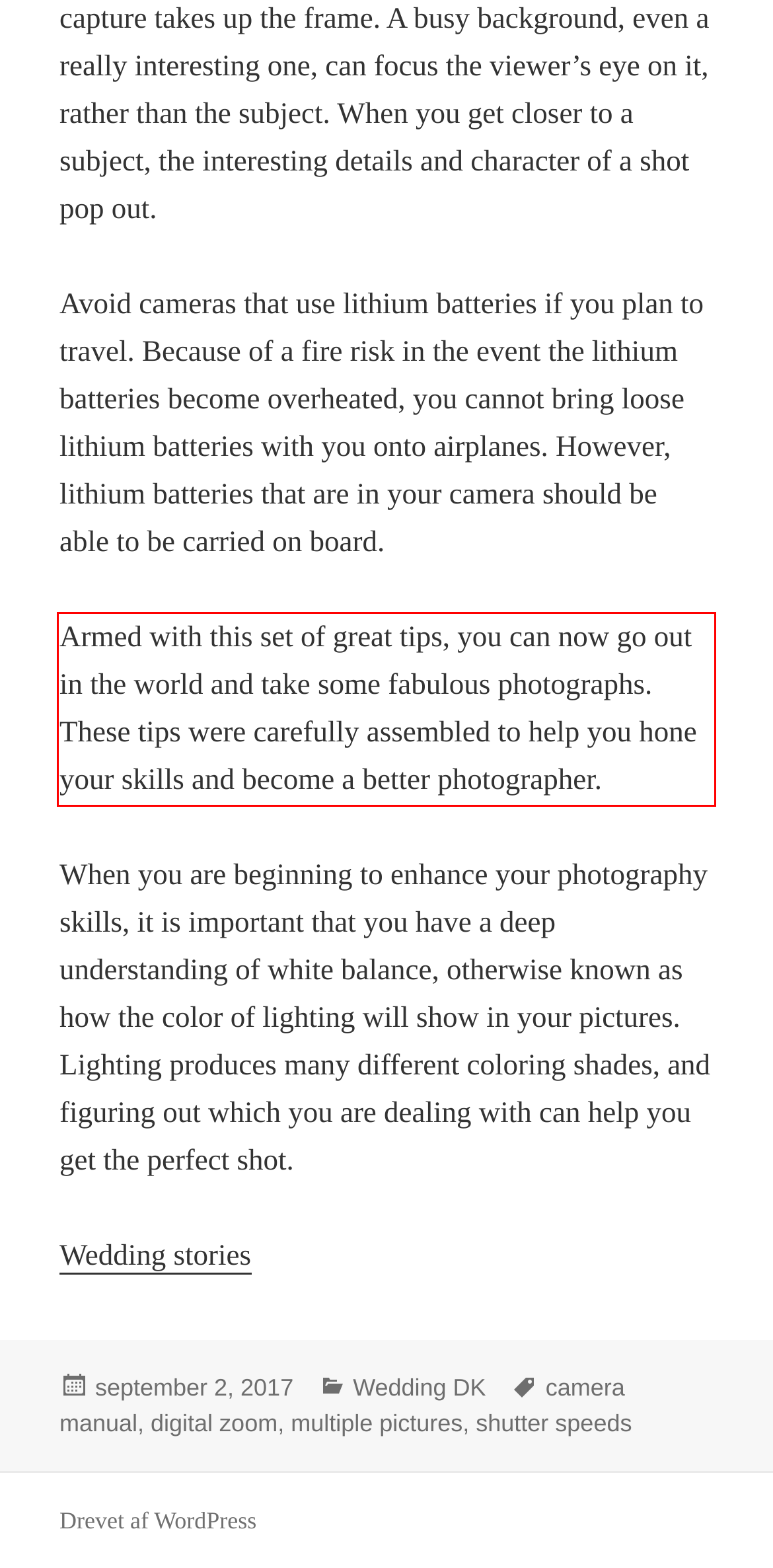Given a screenshot of a webpage, identify the red bounding box and perform OCR to recognize the text within that box.

Armed with this set of great tips, you can now go out in the world and take some fabulous photographs. These tips were carefully assembled to help you hone your skills and become a better photographer.